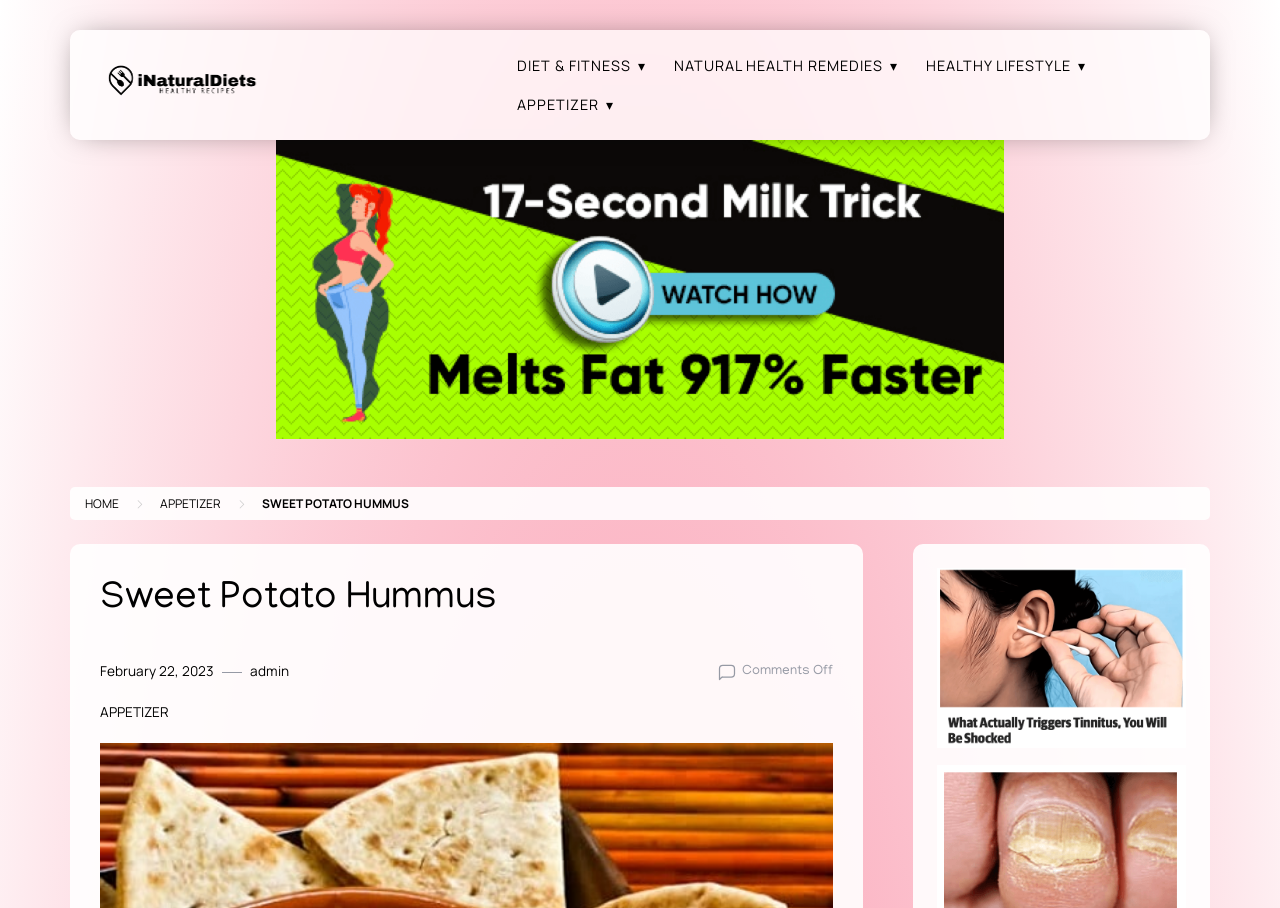Give a detailed account of the webpage.

The webpage is about a recipe for Sweet Potato Hummus with Olive Oil and Sumac. At the top left, there is a logo of "iNaturalDiets" with a link to the website. Below the logo, there are four main navigation links: "DIET & FITNESS", "NATURAL HEALTH REMEDIES", "HEALTHY LIFESTYLE", and "APPETIZER". 

On the right side of the navigation links, there is a large link with no text, which takes up most of the width of the page. Below this link, there are three smaller links: "HOME", "APPETIZER", and a link with a greater-than symbol. 

The main content of the page is a recipe titled "Sweet Potato Hummus", which is displayed prominently in a large font. Below the title, there is a date "February 22, 2023" and the author "admin". Next to the date and author, there is a small image. 

Further down, there is a comment section with the text "Comments Off" and "on Sweet Potato Hummus". At the bottom of the page, there is another link to "APPETIZER" and a large link that takes up most of the width of the page.